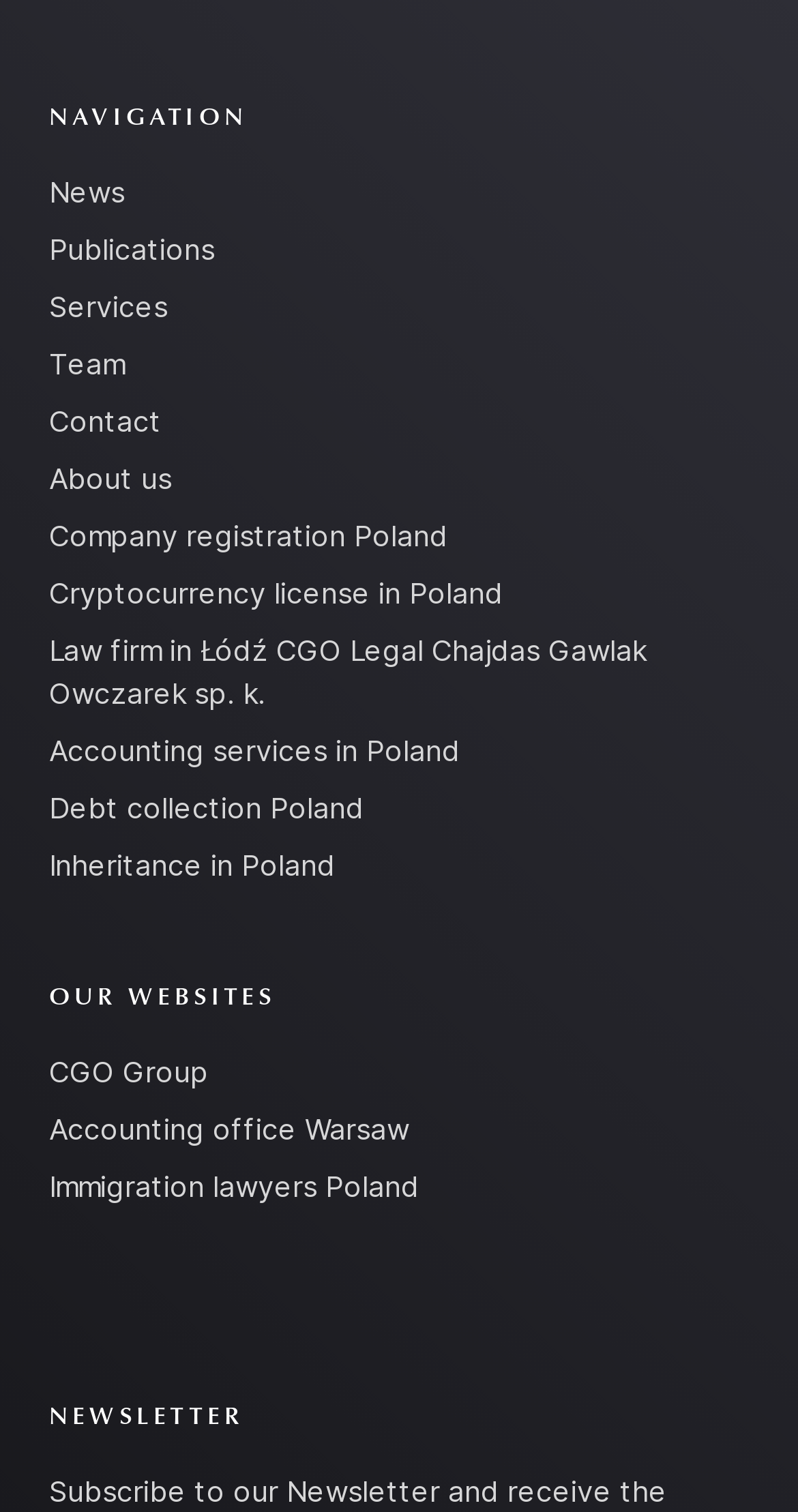Provide a brief response using a word or short phrase to this question:
What is the last item in the 'OUR WEBSITES' section?

Immigration lawyers Poland